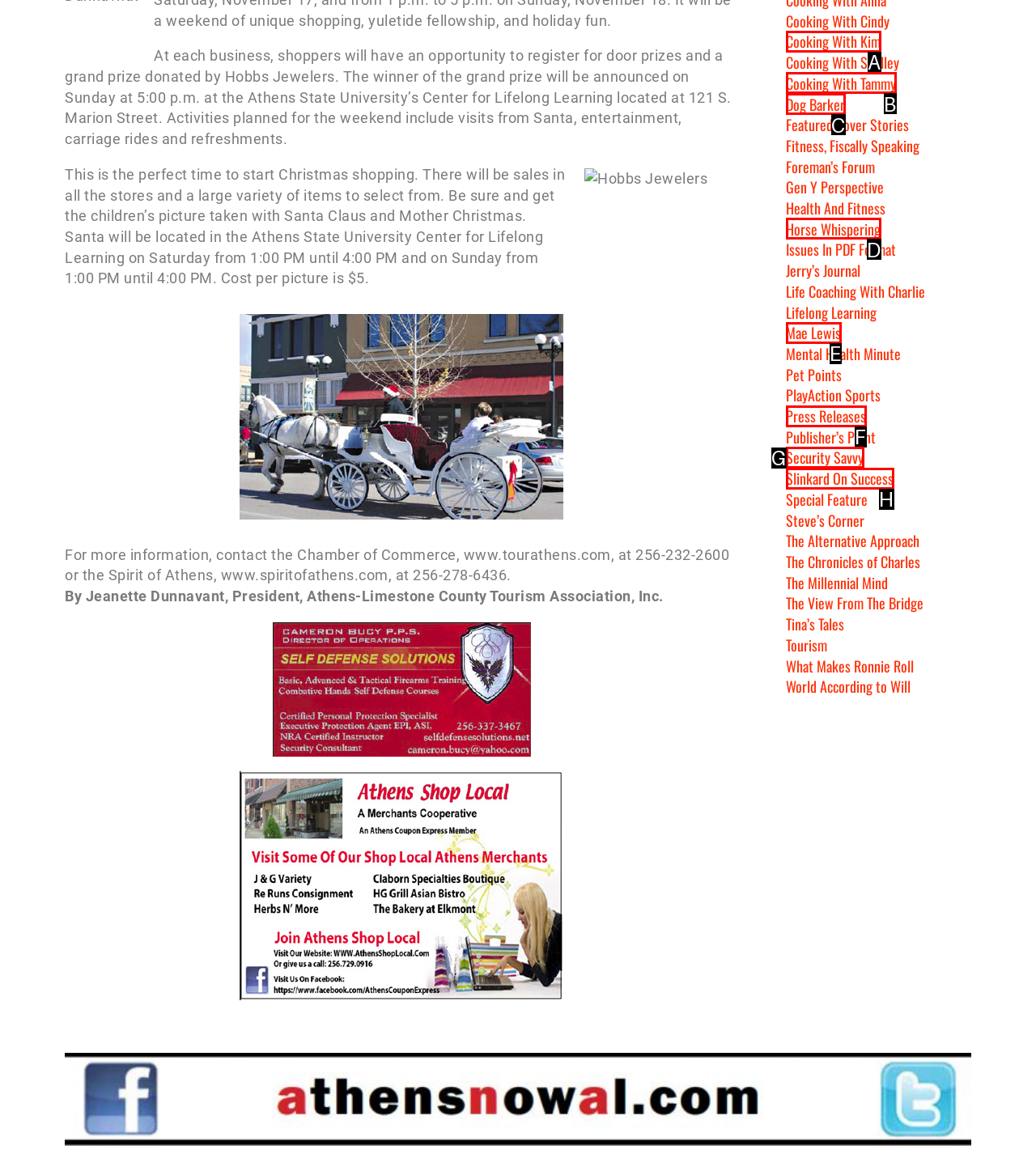Given the description: Horse Whispering, choose the HTML element that matches it. Indicate your answer with the letter of the option.

D